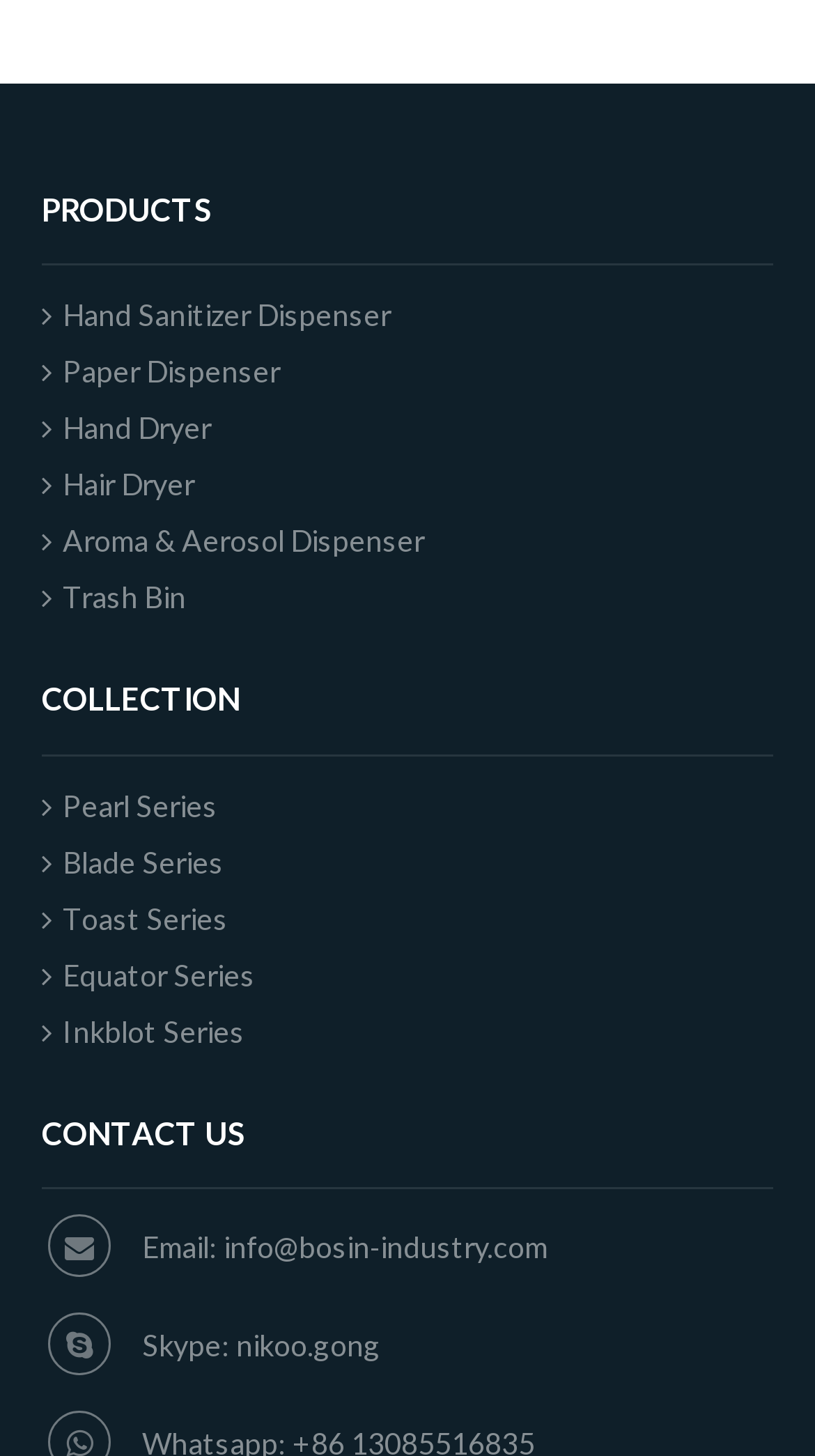Identify the bounding box coordinates of the area that should be clicked in order to complete the given instruction: "Contact us via Email". The bounding box coordinates should be four float numbers between 0 and 1, i.e., [left, top, right, bottom].

[0.174, 0.844, 0.672, 0.869]